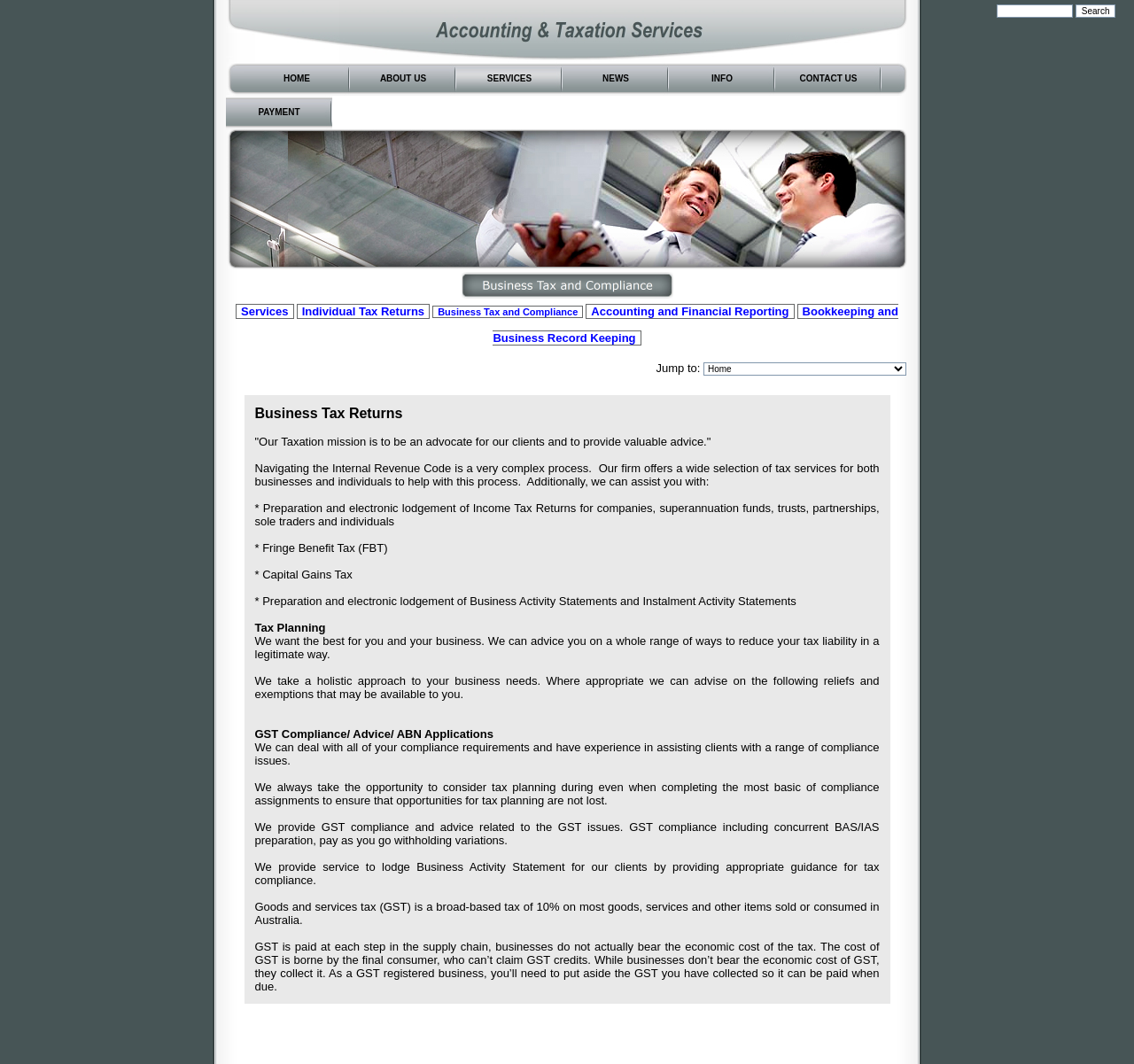What is the main service provided by Janjua & Co.?
Please give a detailed and elaborate answer to the question.

Based on the webpage content, Janjua & Co. provides taxation services, including business tax returns, individual tax returns, and other related services. This is evident from the text on the webpage, which describes their taxation mission and the various services they offer.